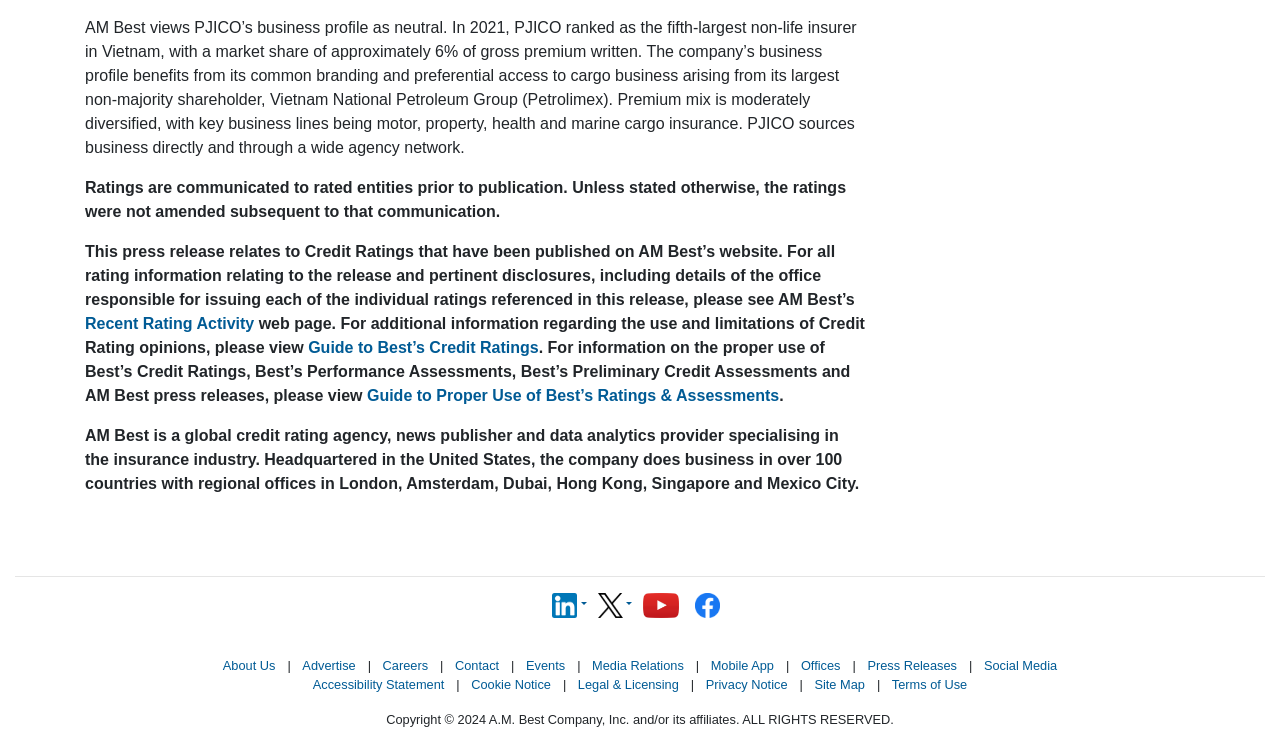What social media platforms are available on the webpage?
Carefully analyze the image and provide a thorough answer to the question.

The webpage provides links to AM Best’s social media profiles on LinkedIn, Twitter, and YouTube, allowing users to follow or connect with the company on these platforms.